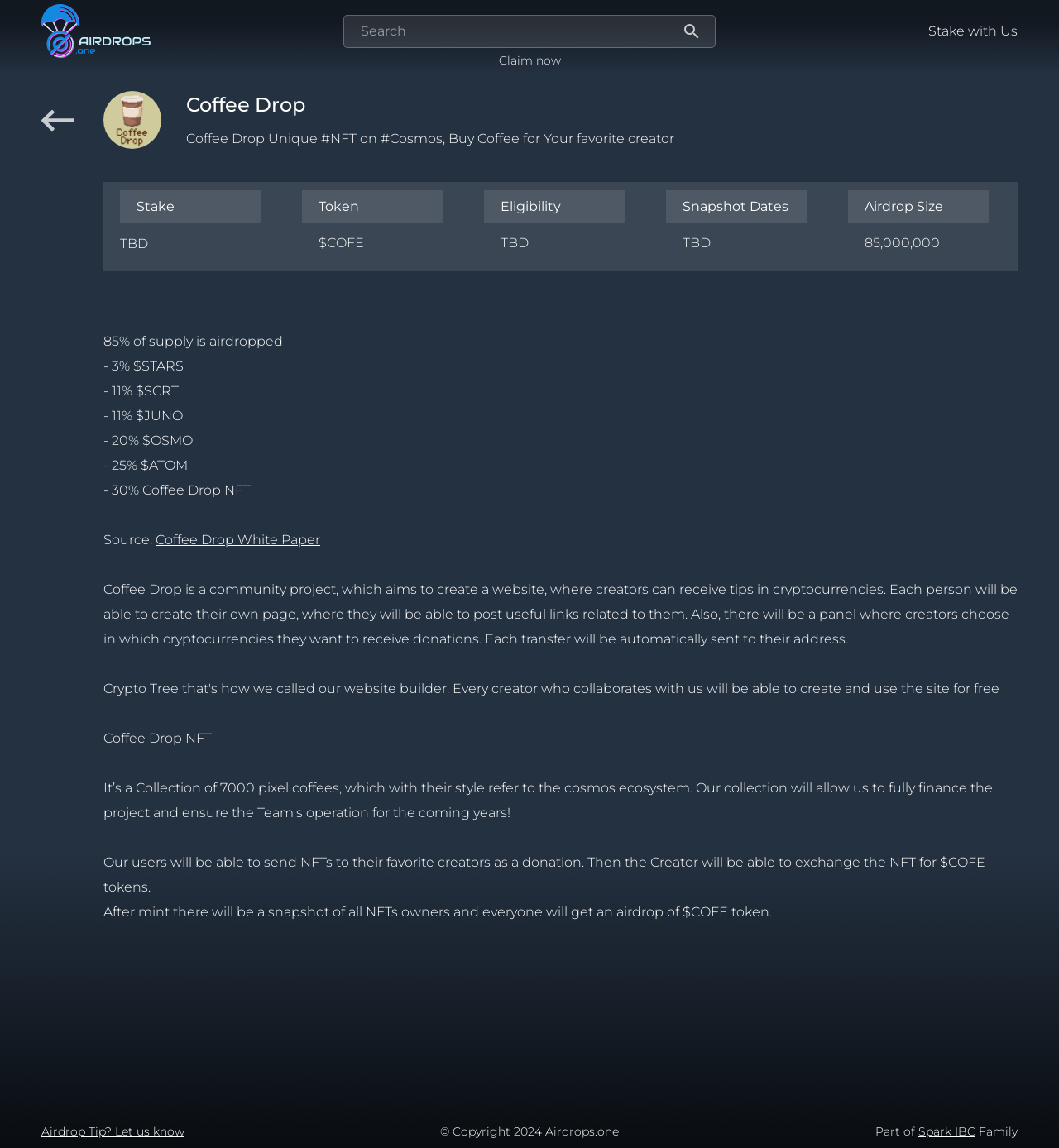What is the purpose of Coffee Drop?
Provide a fully detailed and comprehensive answer to the question.

The purpose of Coffee Drop is mentioned in the paragraph that starts with 'Coffee Drop is a community project...', which explains that it aims to create a website where creators can receive tips in cryptocurrencies.